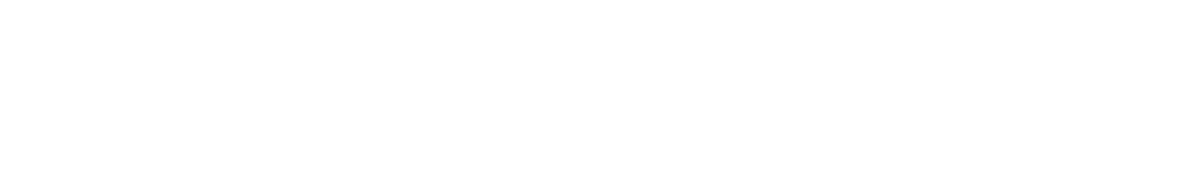What is the purpose of the icon?
Please use the image to provide an in-depth answer to the question.

The icon serves to enhance the informational context, drawing attention to the importance of knowledge and learning in the corporate domain, which implies that the purpose of the icon is to highlight the significance of knowledge in this context.